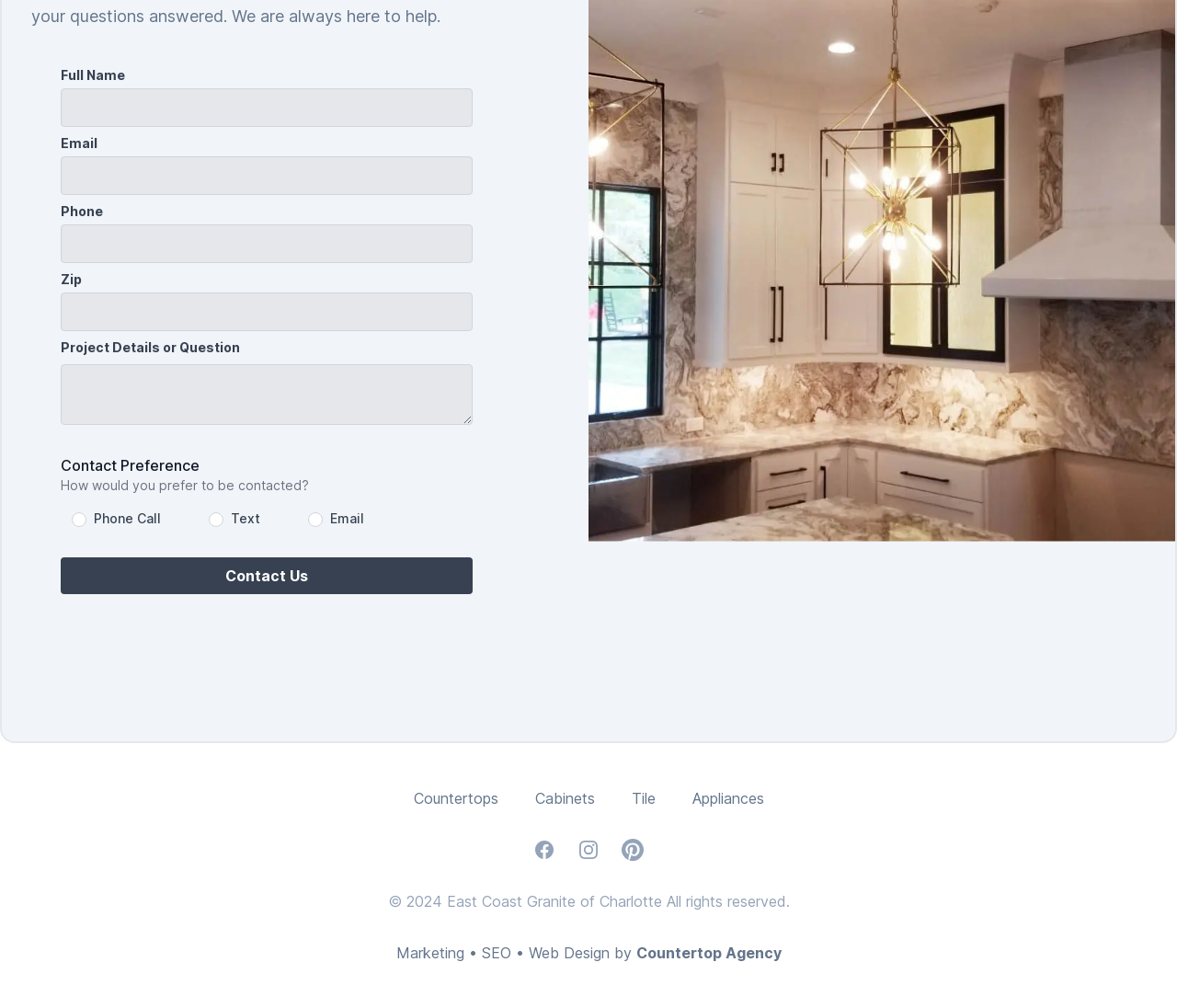Highlight the bounding box coordinates of the element you need to click to perform the following instruction: "Read the case summary."

None